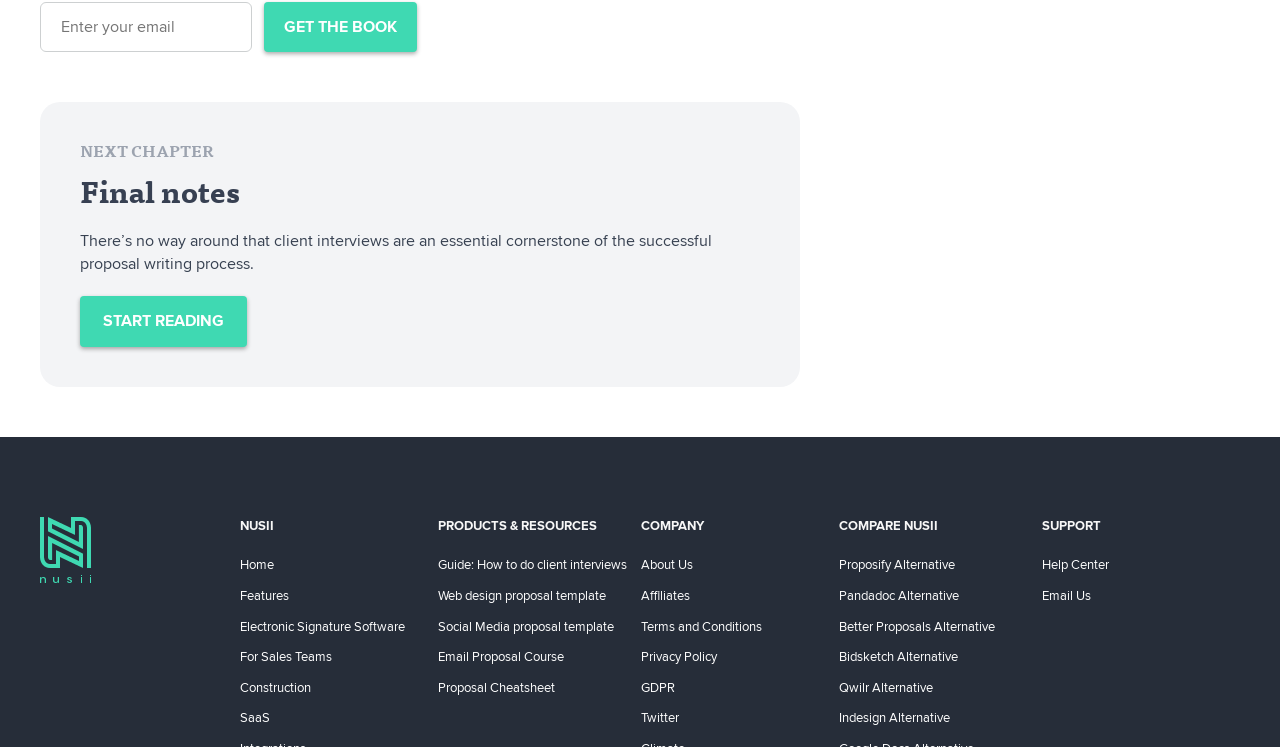Please determine the bounding box coordinates of the clickable area required to carry out the following instruction: "Go to home page". The coordinates must be four float numbers between 0 and 1, represented as [left, top, right, bottom].

[0.188, 0.743, 0.214, 0.768]